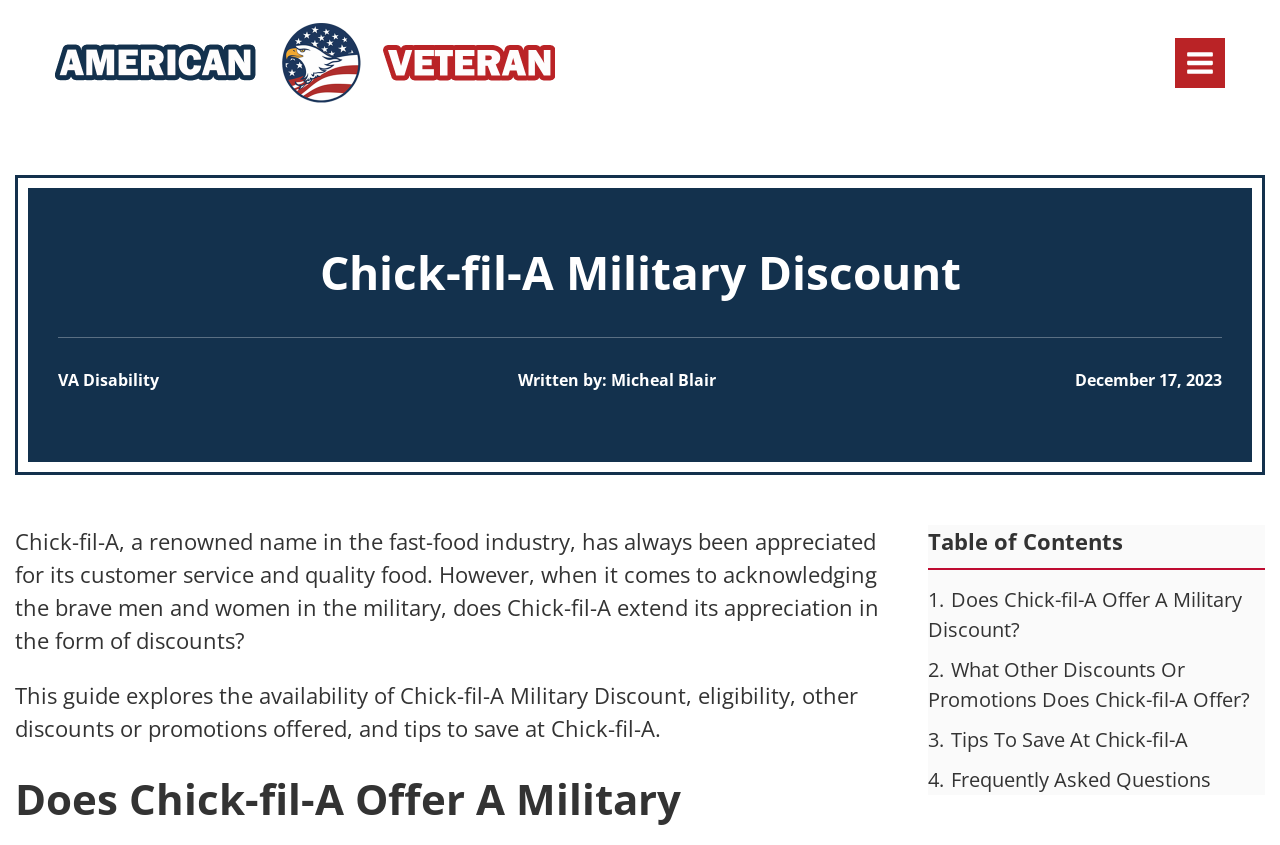What is the topic of the first section in the Table of Contents?
Using the details from the image, give an elaborate explanation to answer the question.

The first link in the Table of Contents is '1. Does Chick-fil-A Offer A Military Discount?' which suggests that the topic of the first section is whether Chick-fil-A offers a military discount.